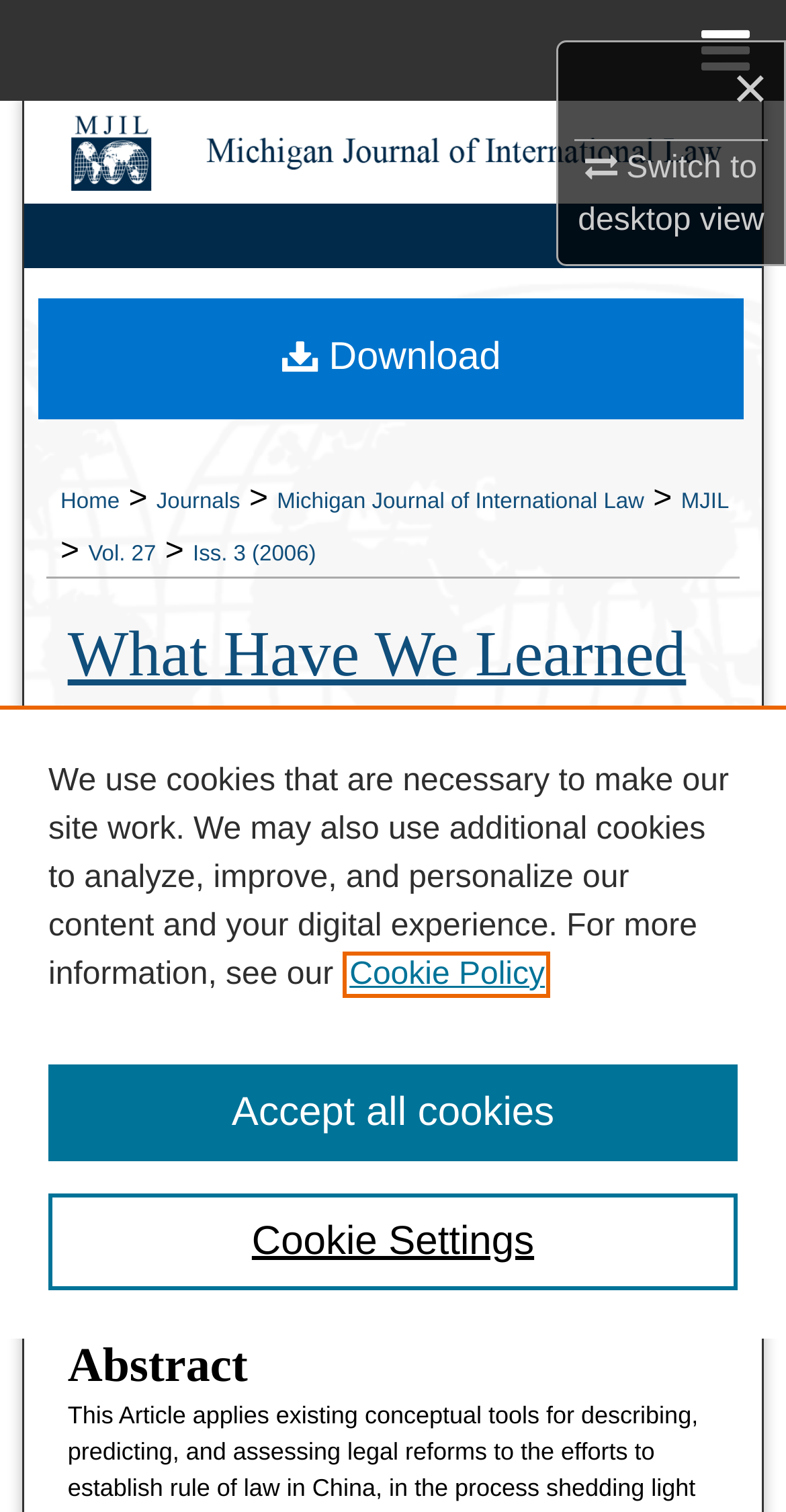Please answer the following question using a single word or phrase: What is the name of the school that the author is affiliated with?

UCLA School of Law